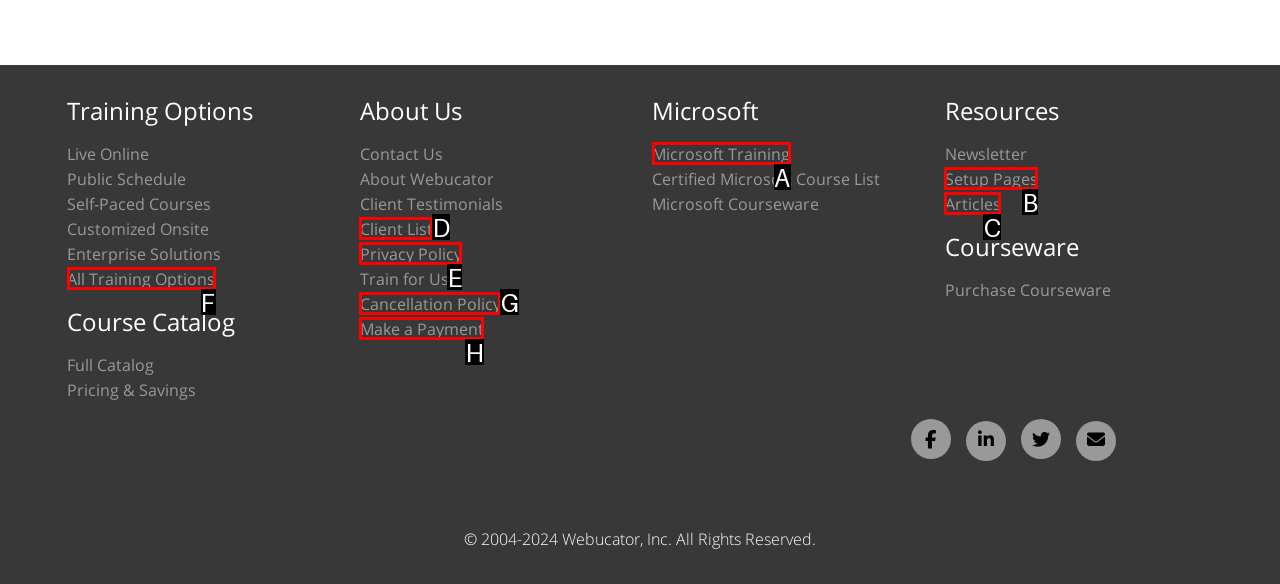Which option aligns with the description: Microsoft Training? Respond by selecting the correct letter.

A